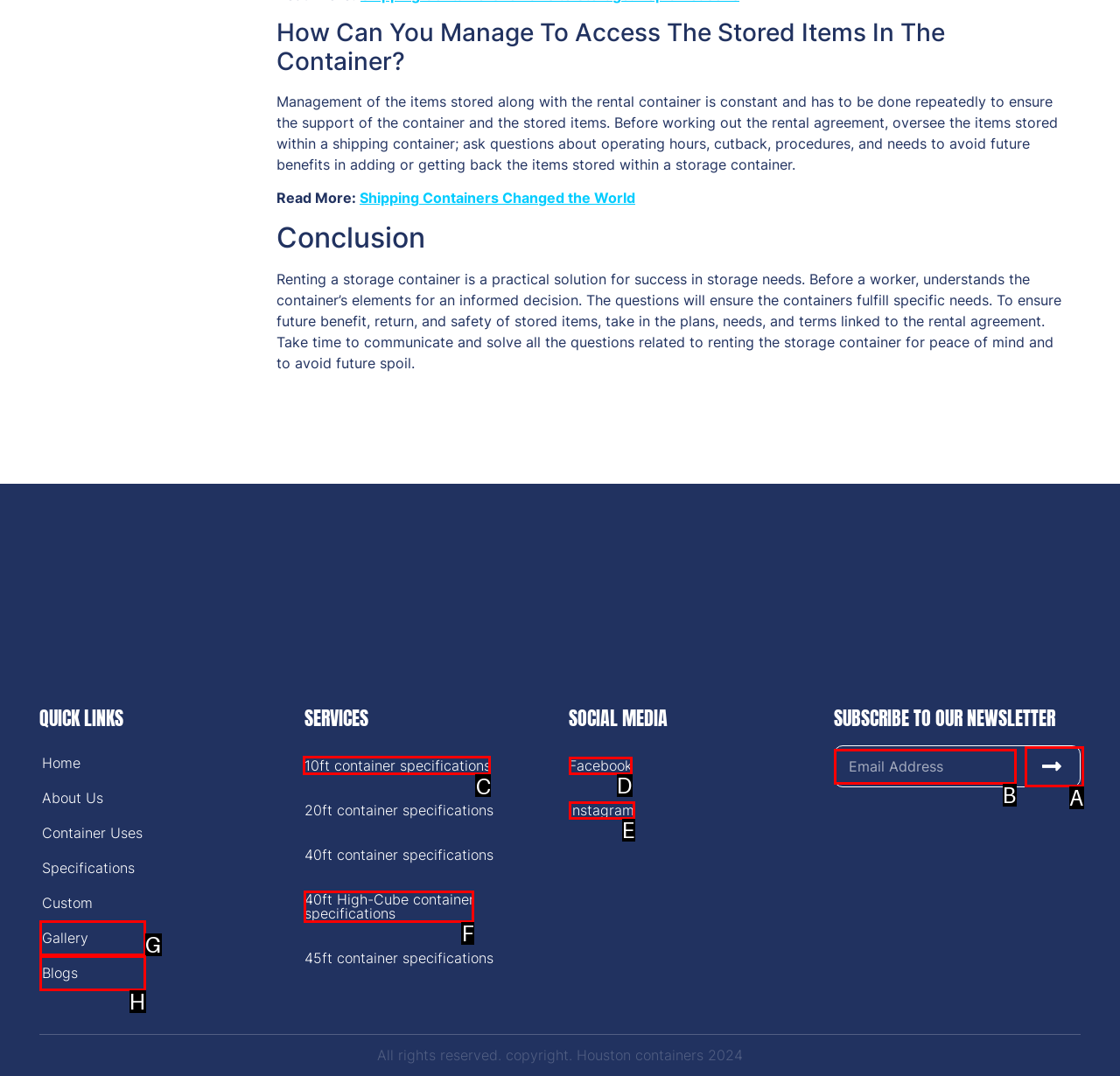Which HTML element should be clicked to fulfill the following task: View 10ft container specifications?
Reply with the letter of the appropriate option from the choices given.

C